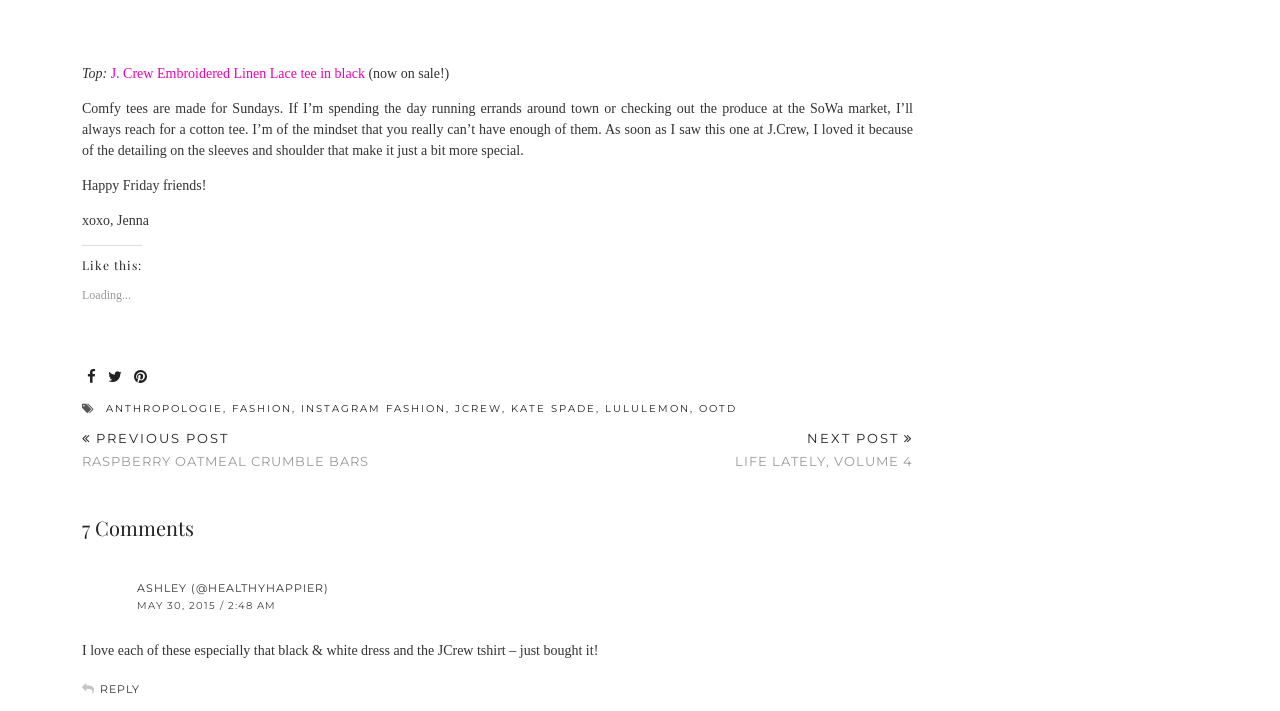Locate the coordinates of the bounding box for the clickable region that fulfills this instruction: "View the next post".

[0.574, 0.586, 0.713, 0.684]